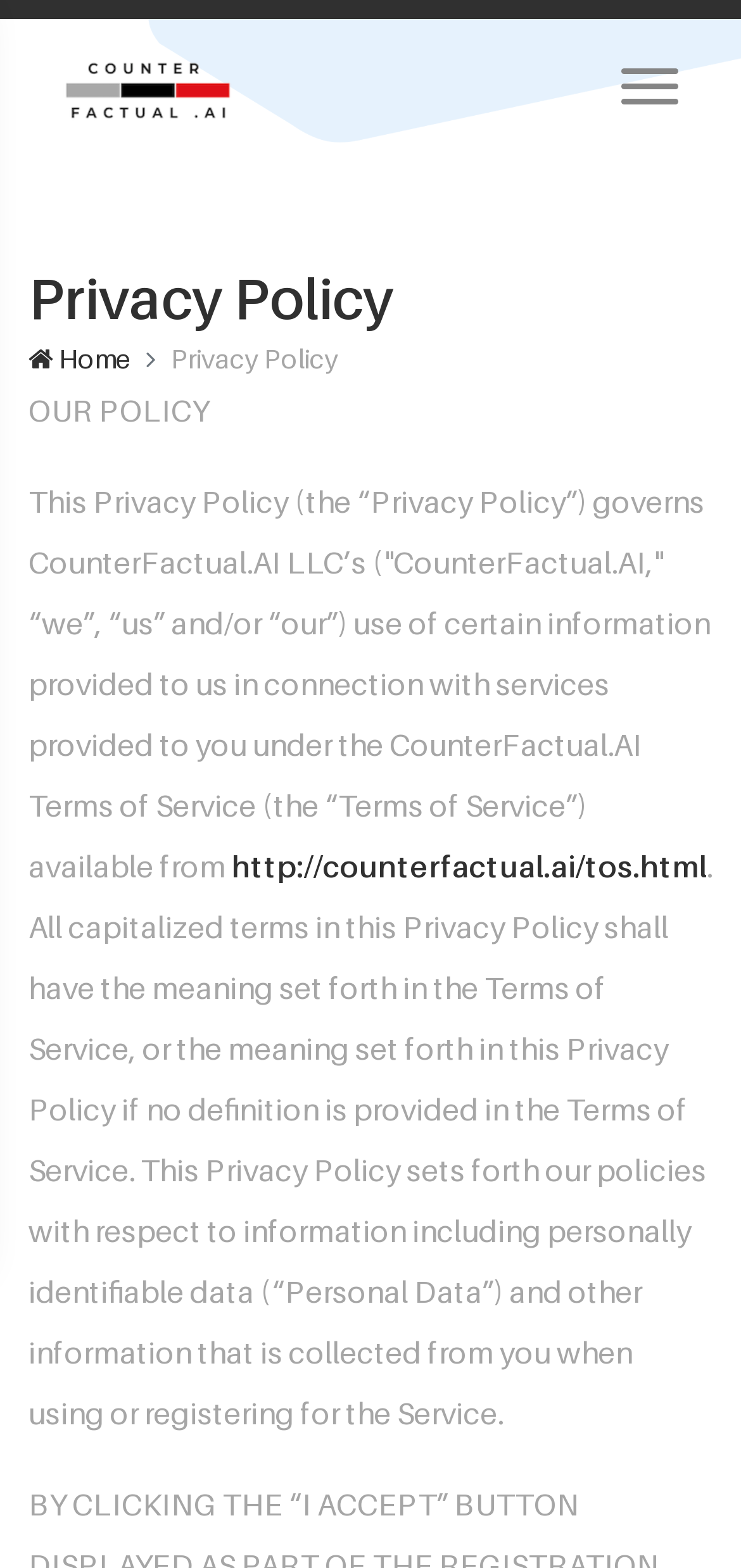Determine the bounding box for the UI element as described: "parent_node: Home". The coordinates should be represented as four float numbers between 0 and 1, formatted as [left, top, right, bottom].

[0.085, 0.031, 0.315, 0.078]